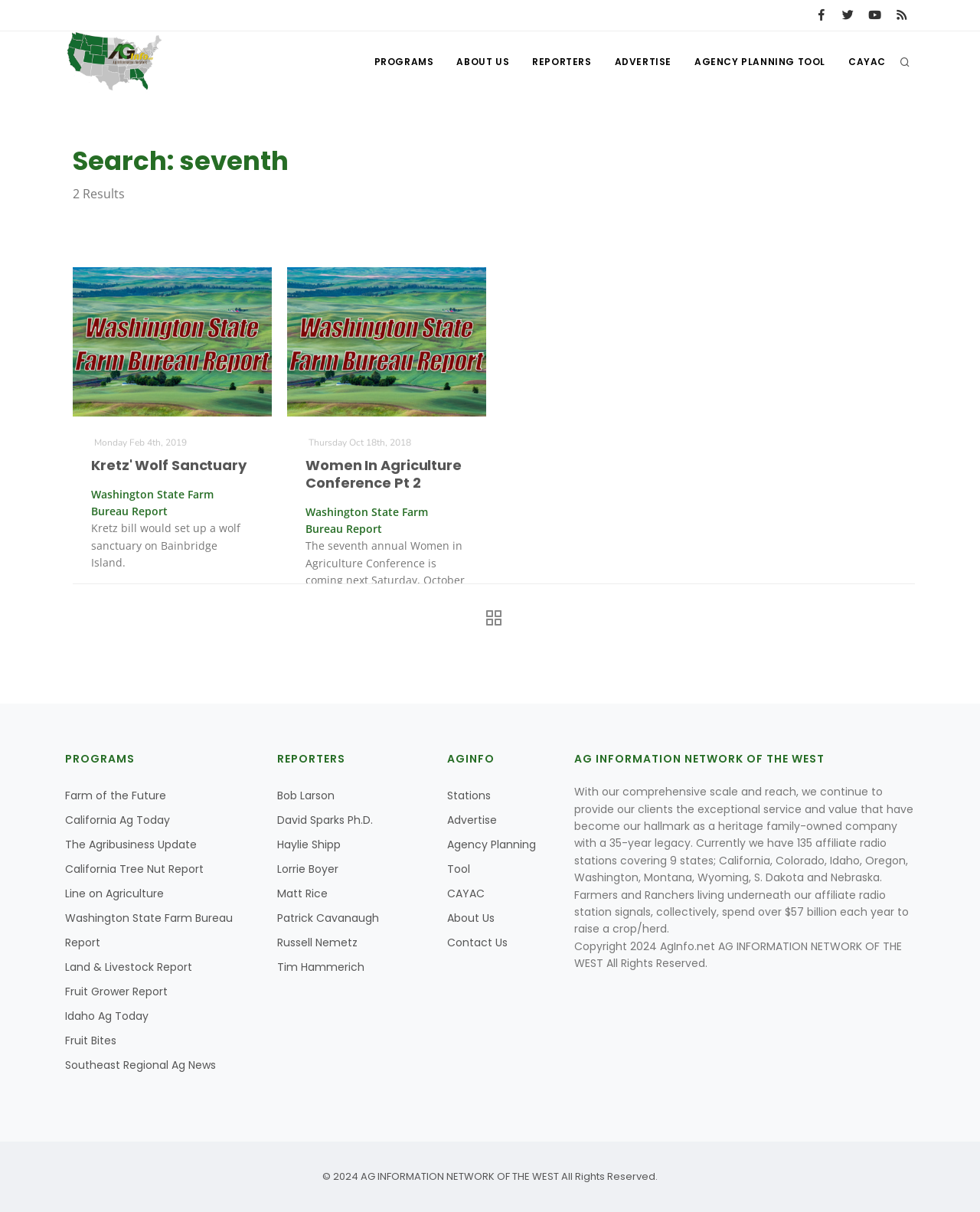Determine the bounding box for the described HTML element: "Washington State Farm Bureau Report". Ensure the coordinates are four float numbers between 0 and 1 in the format [left, top, right, bottom].

[0.2, 0.462, 0.363, 0.487]